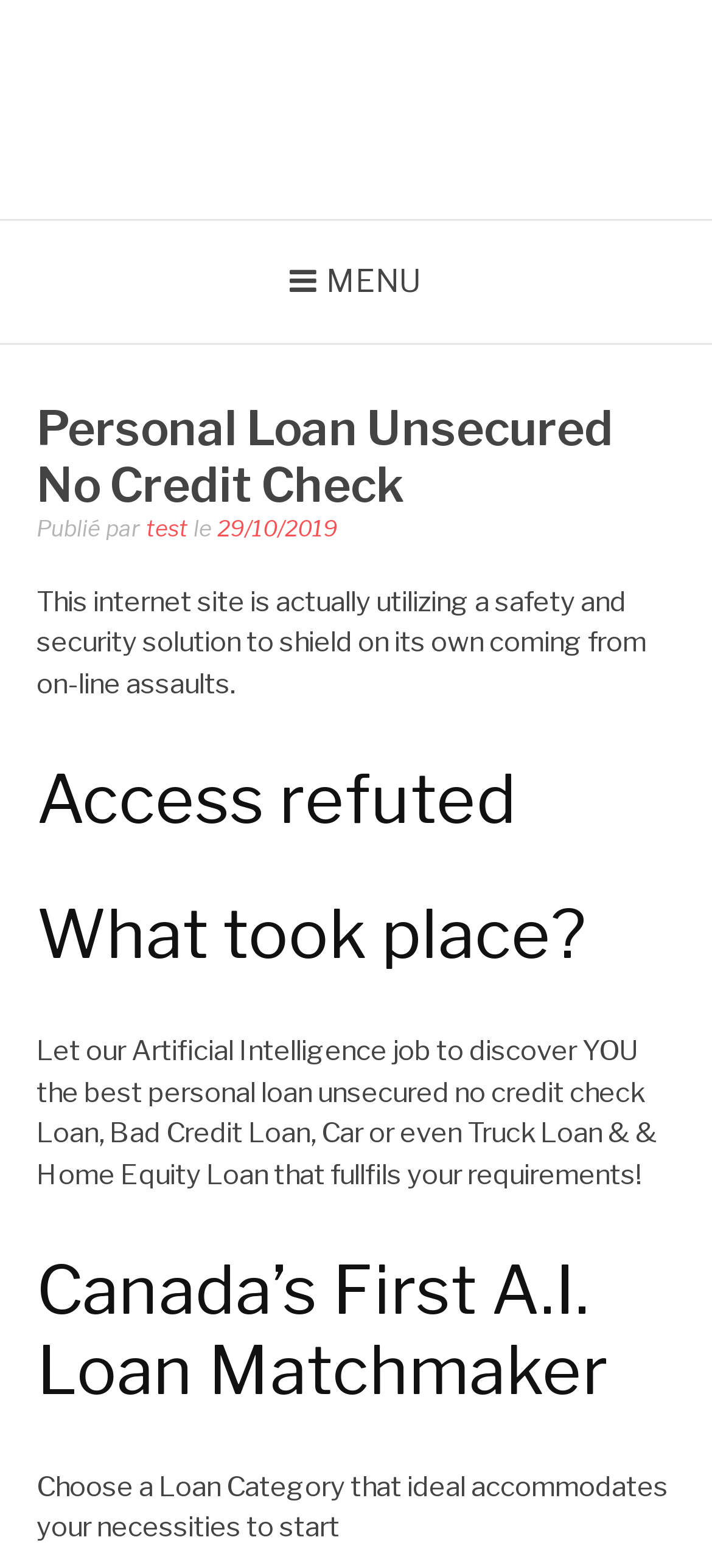Summarize the webpage comprehensively, mentioning all visible components.

The webpage appears to be a personal loan website, specifically focused on unsecured loans with no credit check. At the top-left corner, there is a button with a menu icon, which is not expanded. Next to the button, there is a header section that spans almost the entire width of the page, containing the title "Personal Loan Unsecured No Credit Check" in a large font. Below the title, there is a section with the publisher's information, including the text "Publié par" (meaning "Published by" in French), a link to the publisher "test", and the publication date "29/10/2019".

Below the publisher's information, there is a warning message that takes up most of the page's width, stating that the website is using a security solution to protect itself from online attacks. Underneath the warning message, there are three headings in sequence: "Access refuted", "What took place?", and "Canada’s First A.I. Loan Matchmaker". These headings are centered and take up most of the page's width.

Following the headings, there is a paragraph of text that describes the website's purpose, stating that it uses artificial intelligence to find the best personal loan options for users. The text is centered and takes up most of the page's width. Finally, at the bottom of the page, there is a call-to-action message that encourages users to choose a loan category that suits their needs.